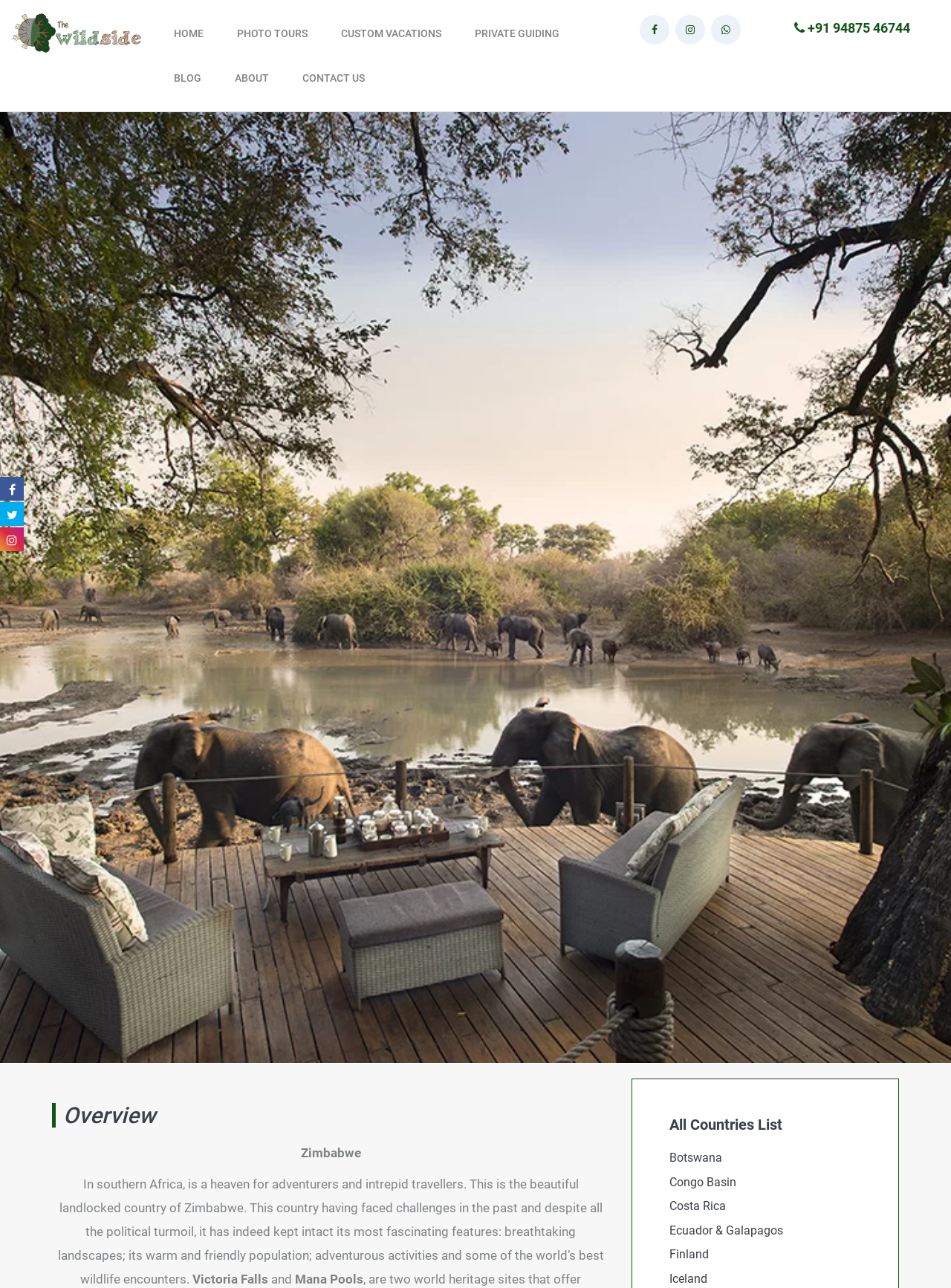What is the phone number provided on the webpage?
Relying on the image, give a concise answer in one word or a brief phrase.

+91 94875 46744